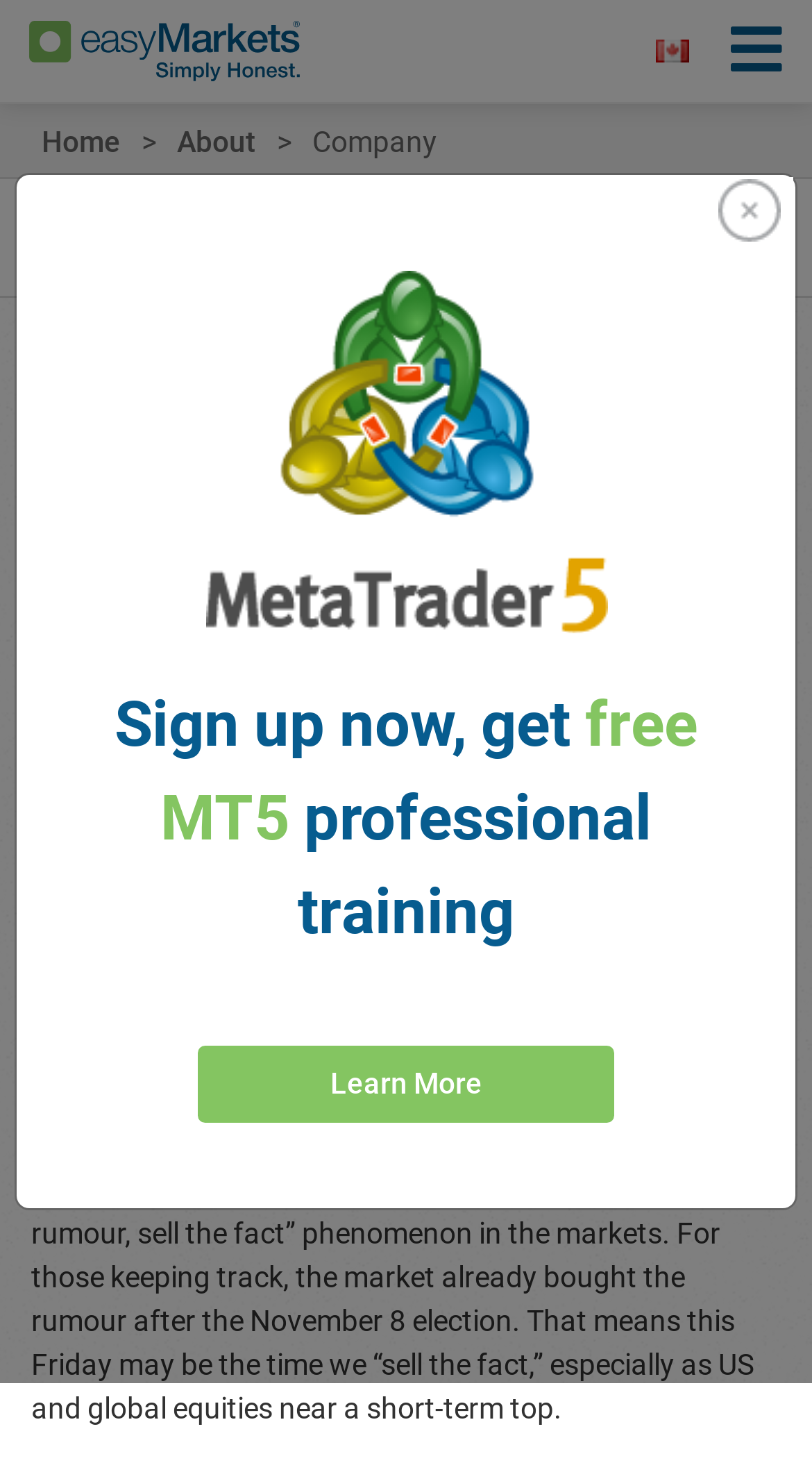Reply to the question with a single word or phrase:
What is the phenomenon being forecasted by experts?

“buy the rumour, sell the fact”